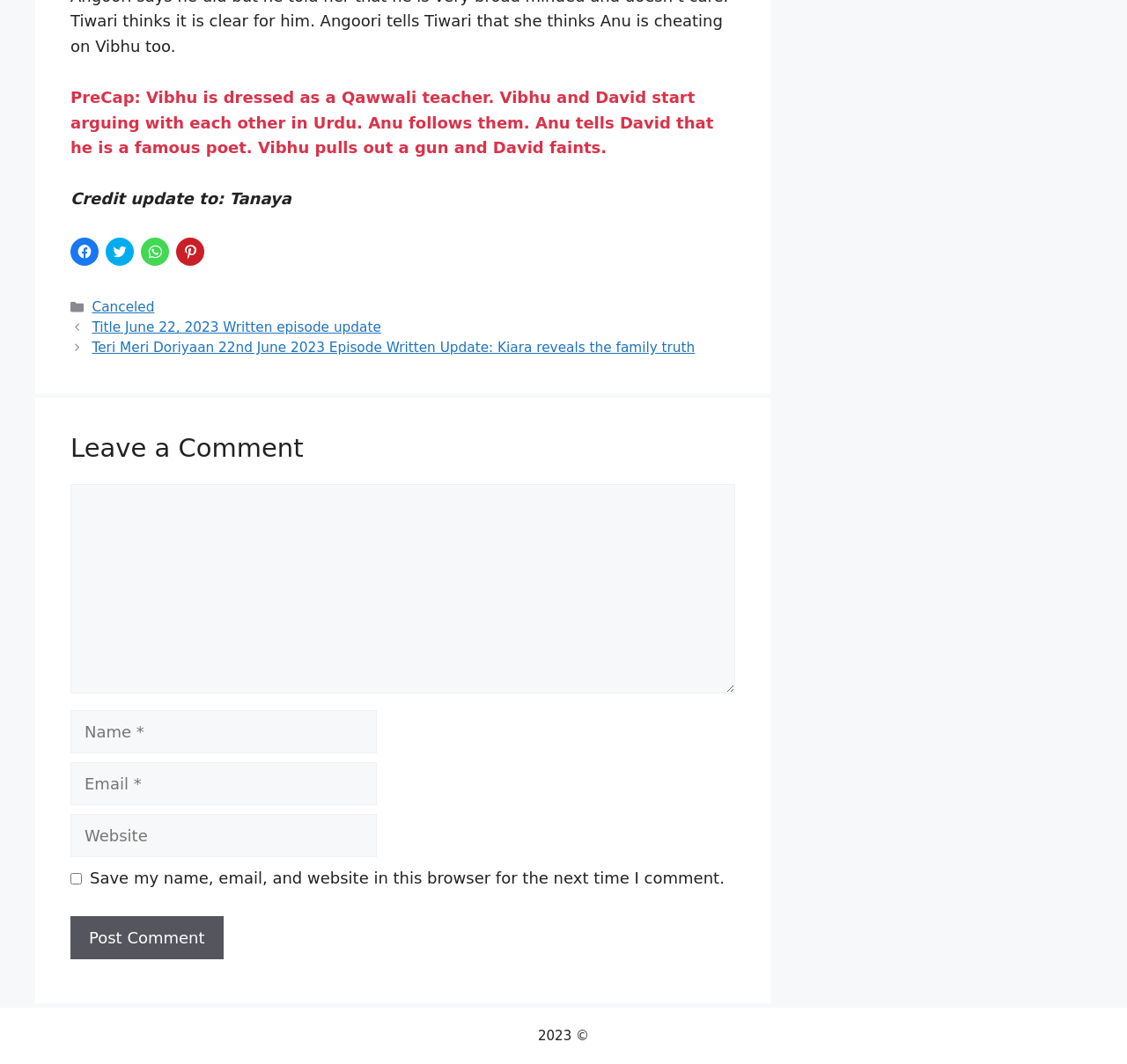Using the provided element description: "title="Weinbiet"", identify the bounding box coordinates. The coordinates should be four floats between 0 and 1 in the order [left, top, right, bottom].

None